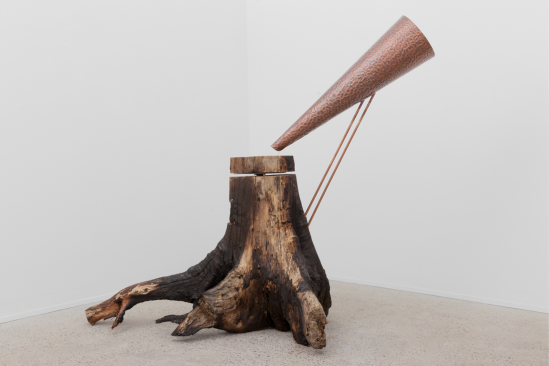Give a one-word or one-phrase response to the question: 
What is the core theme in Vicky Browne's artistic practice?

Sound